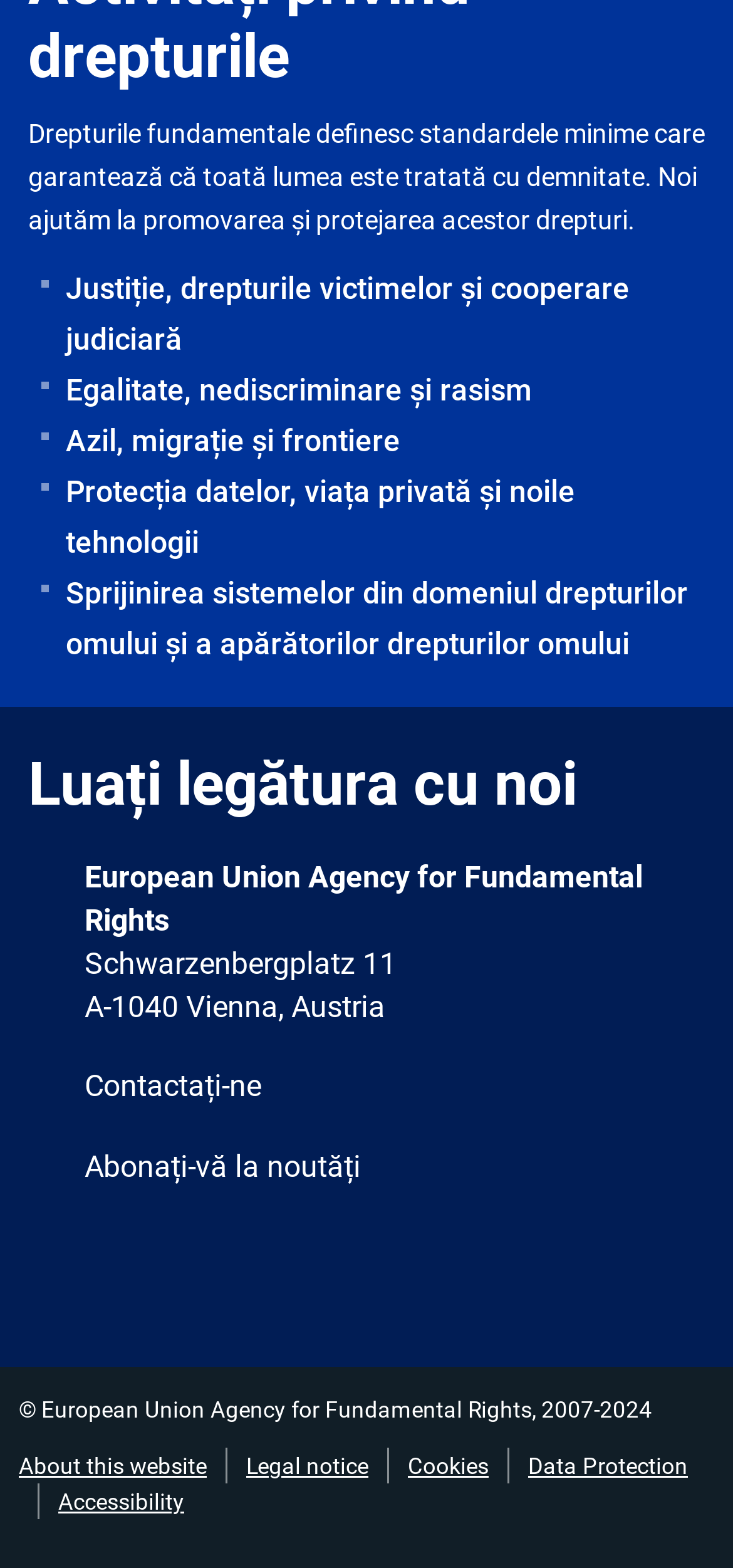Please pinpoint the bounding box coordinates for the region I should click to adhere to this instruction: "Subscribe to news".

[0.115, 0.733, 0.492, 0.756]